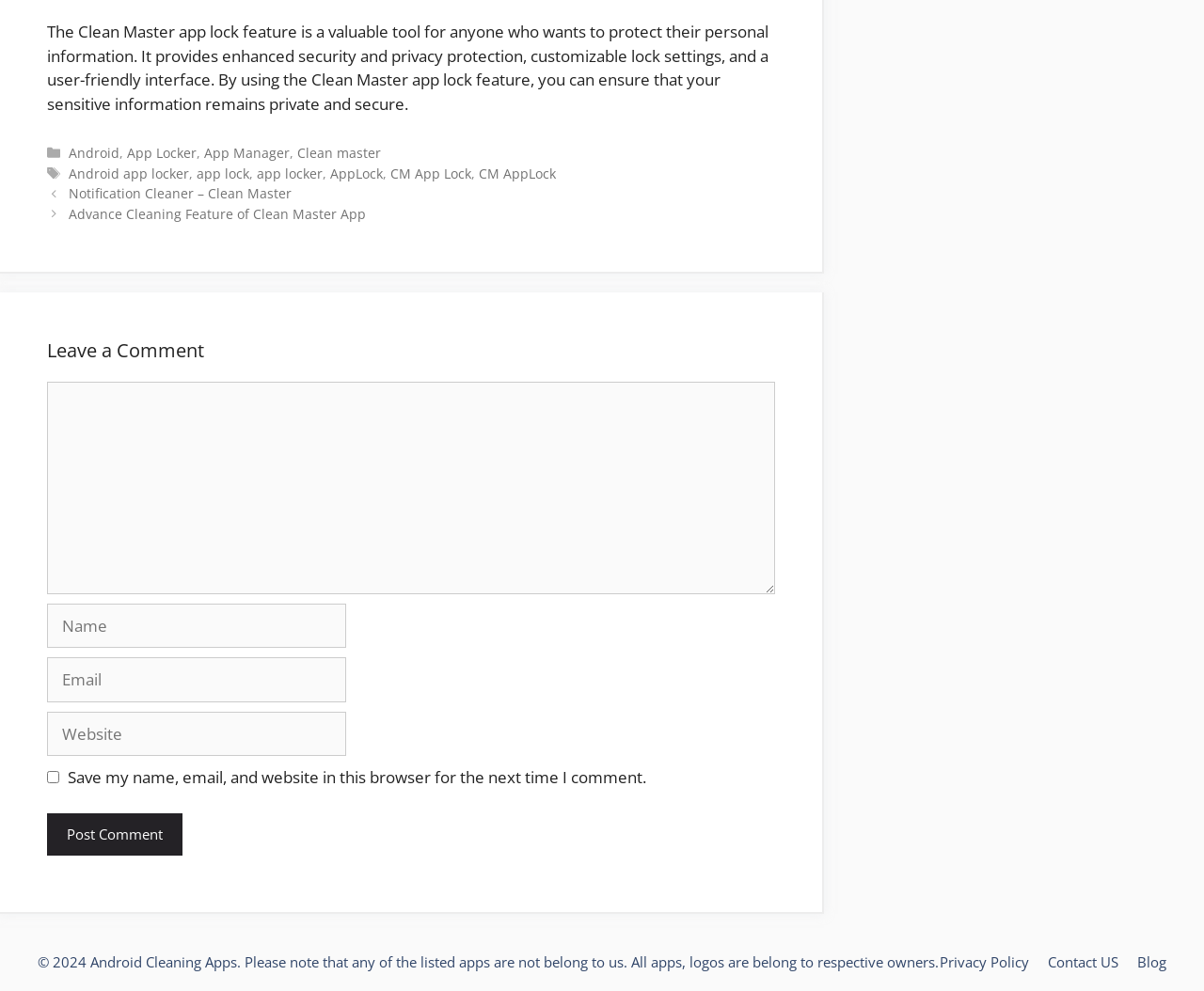Given the webpage screenshot and the description, determine the bounding box coordinates (top-left x, top-left y, bottom-right x, bottom-right y) that define the location of the UI element matching this description: parent_node: Comment name="url" placeholder="Website"

[0.039, 0.718, 0.288, 0.763]